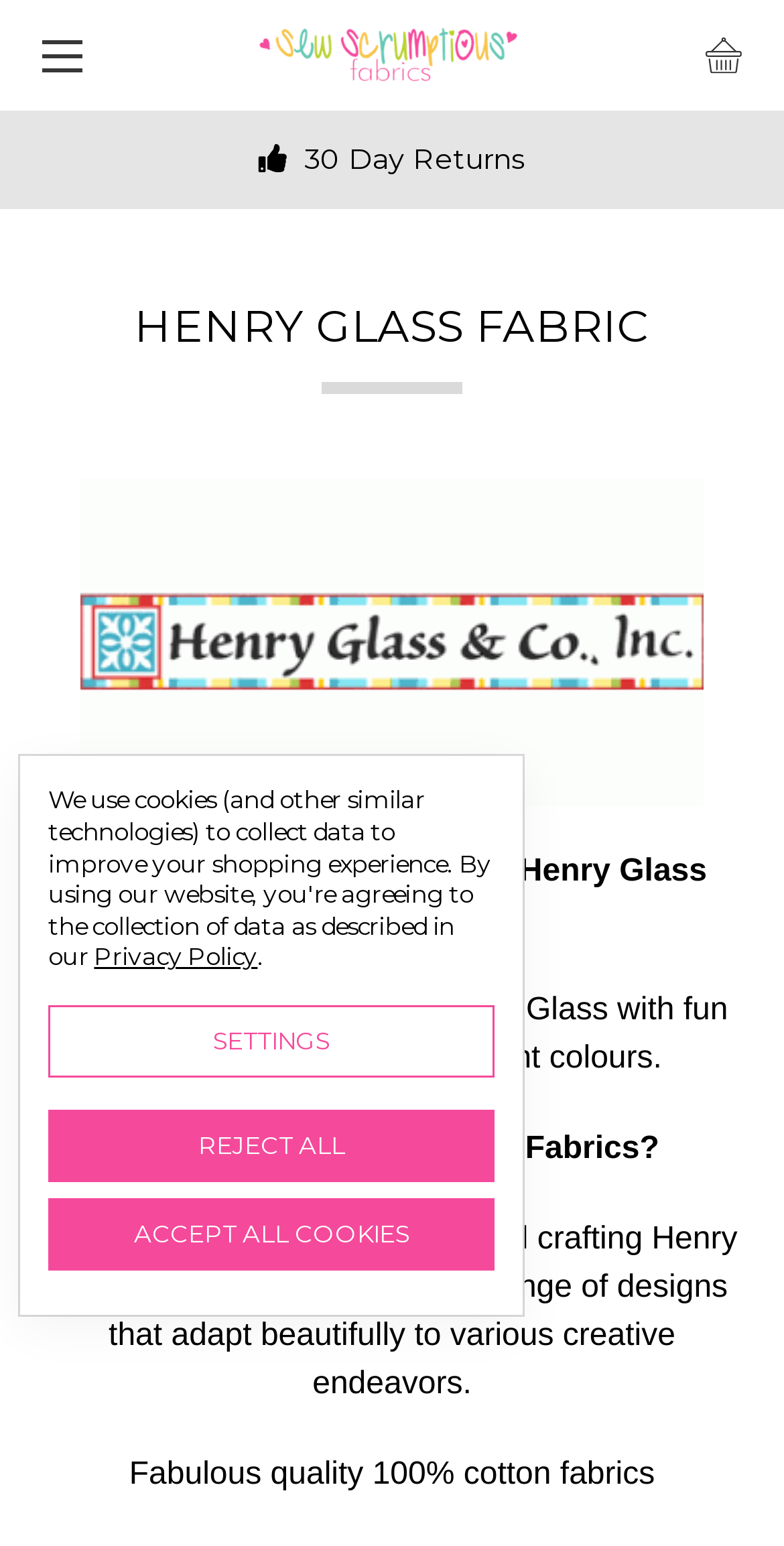Predict the bounding box of the UI element that fits this description: "Cart".

[0.874, 0.004, 1.0, 0.068]